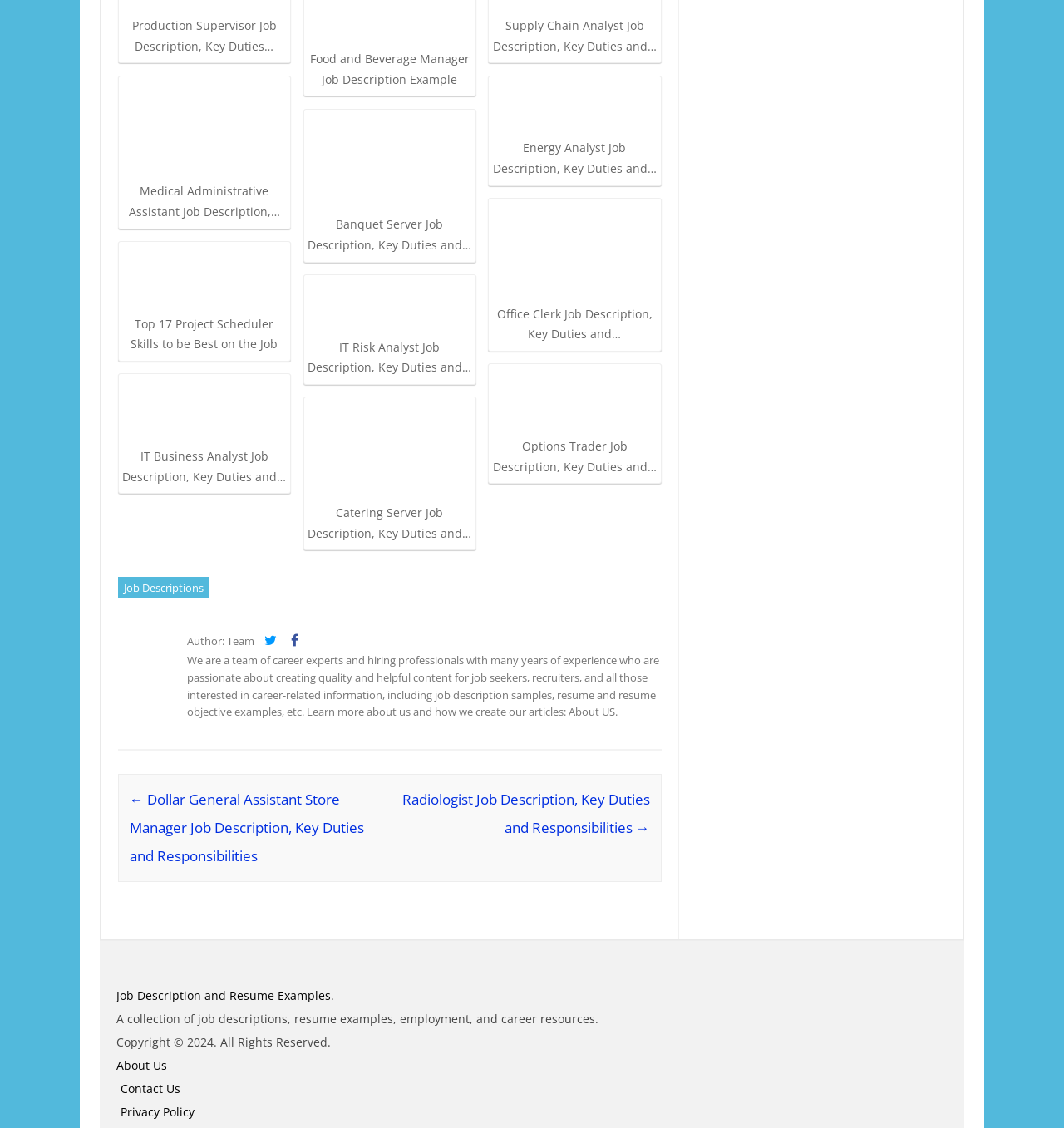Respond concisely with one word or phrase to the following query:
What is the job title of the first link on the webpage?

Medical Administrative Assistant